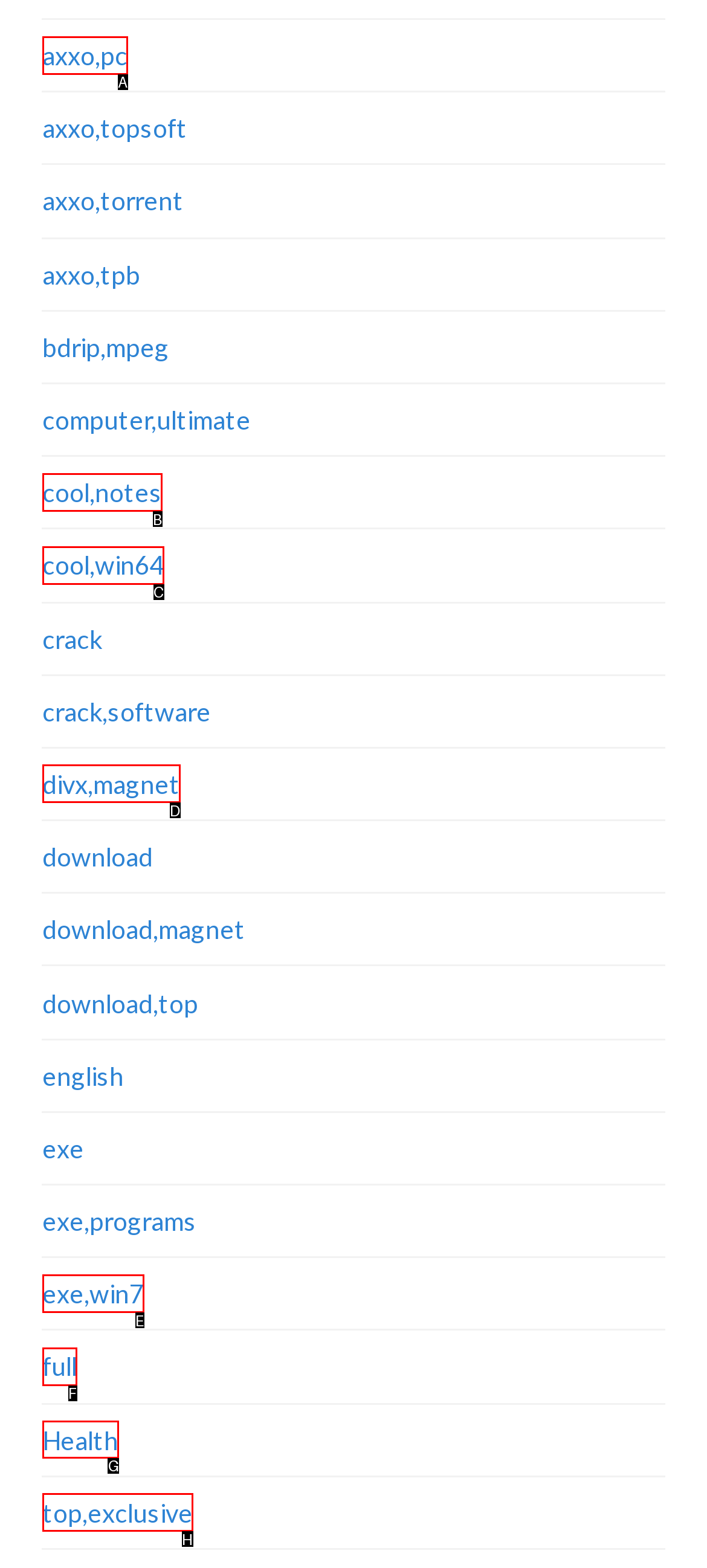Determine which HTML element to click to execute the following task: go to the about us page Answer with the letter of the selected option.

None